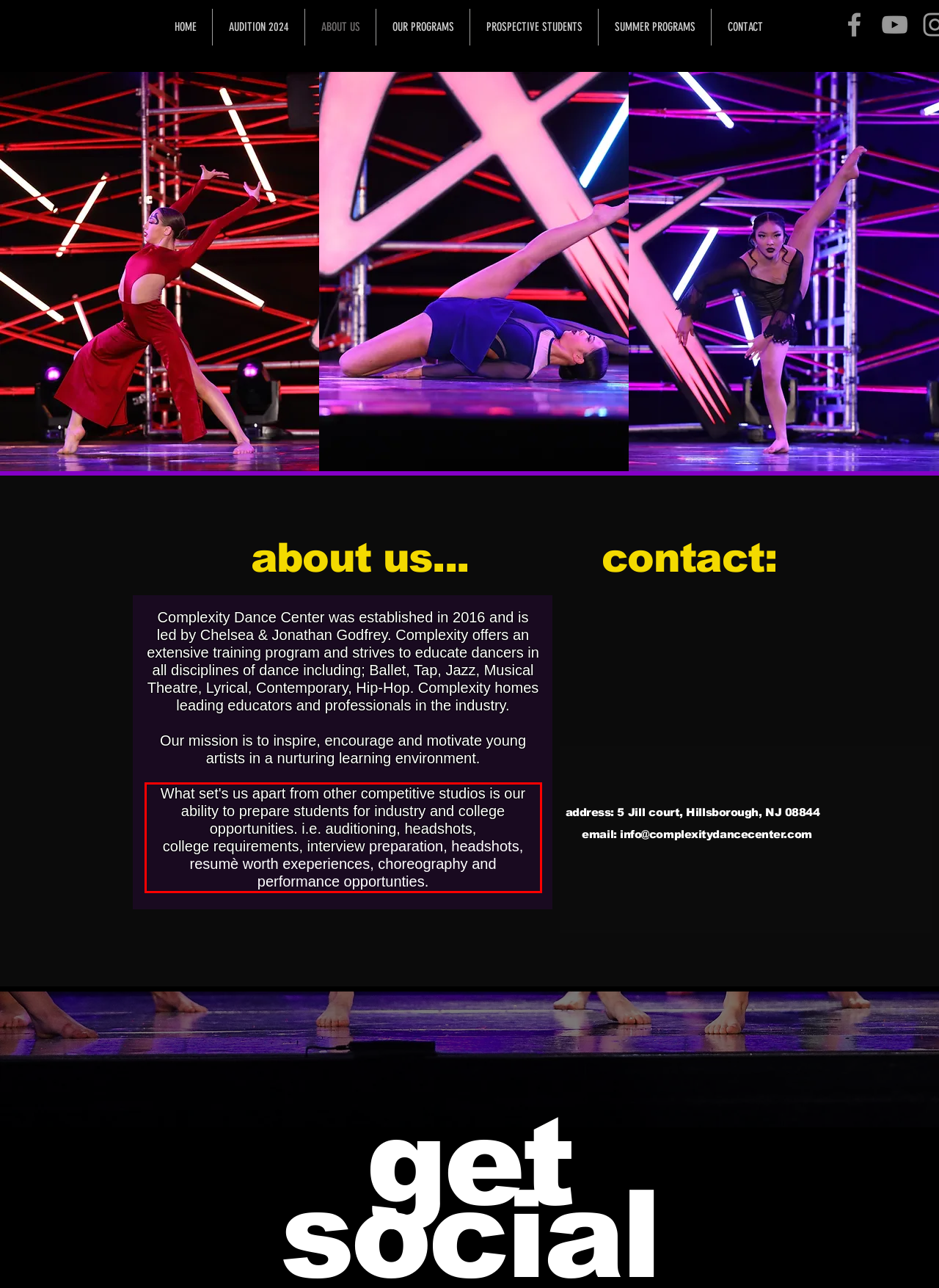Inspect the webpage screenshot that has a red bounding box and use OCR technology to read and display the text inside the red bounding box.

What set's us apart from other competitive studios is our ability to prepare students for industry and college opportunities. i.e. auditioning, headshots, college requirements, interview preparation, headshots, resumè worth exeperiences, choreography and performance opportunties.